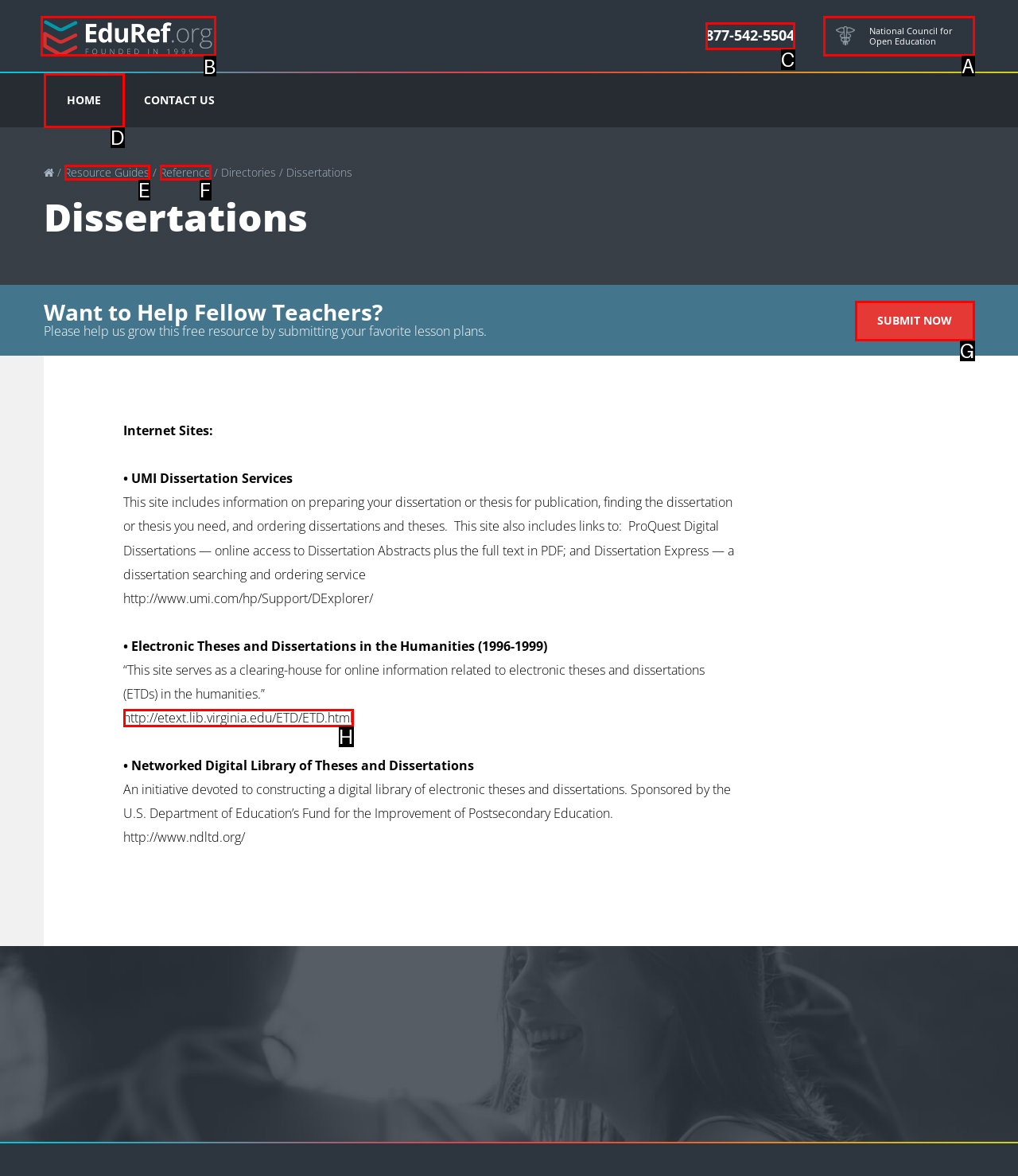Find the correct option to complete this instruction: Request a quote. Reply with the corresponding letter.

None